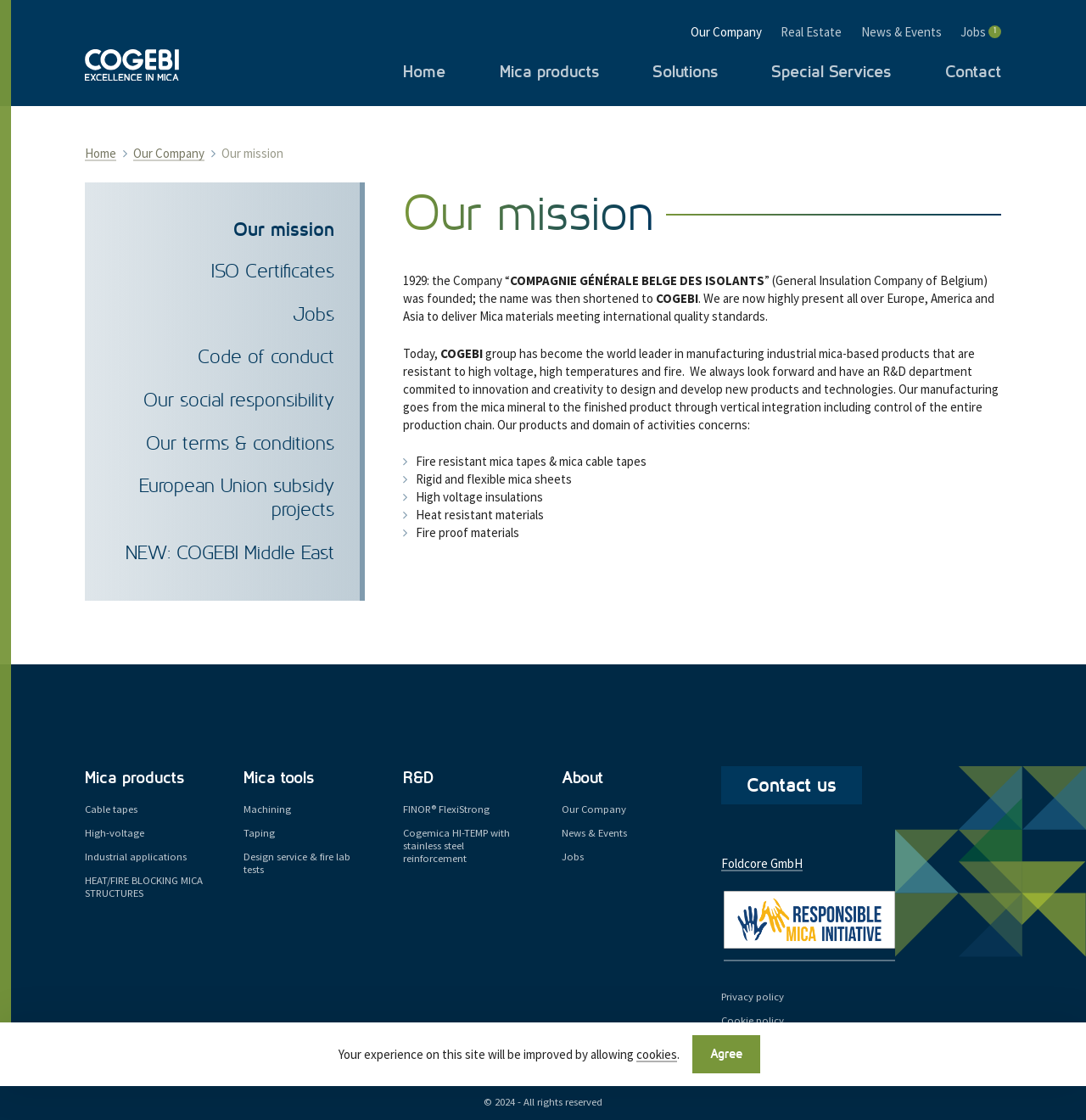How many main sections are there?
Give a single word or phrase answer based on the content of the image.

4